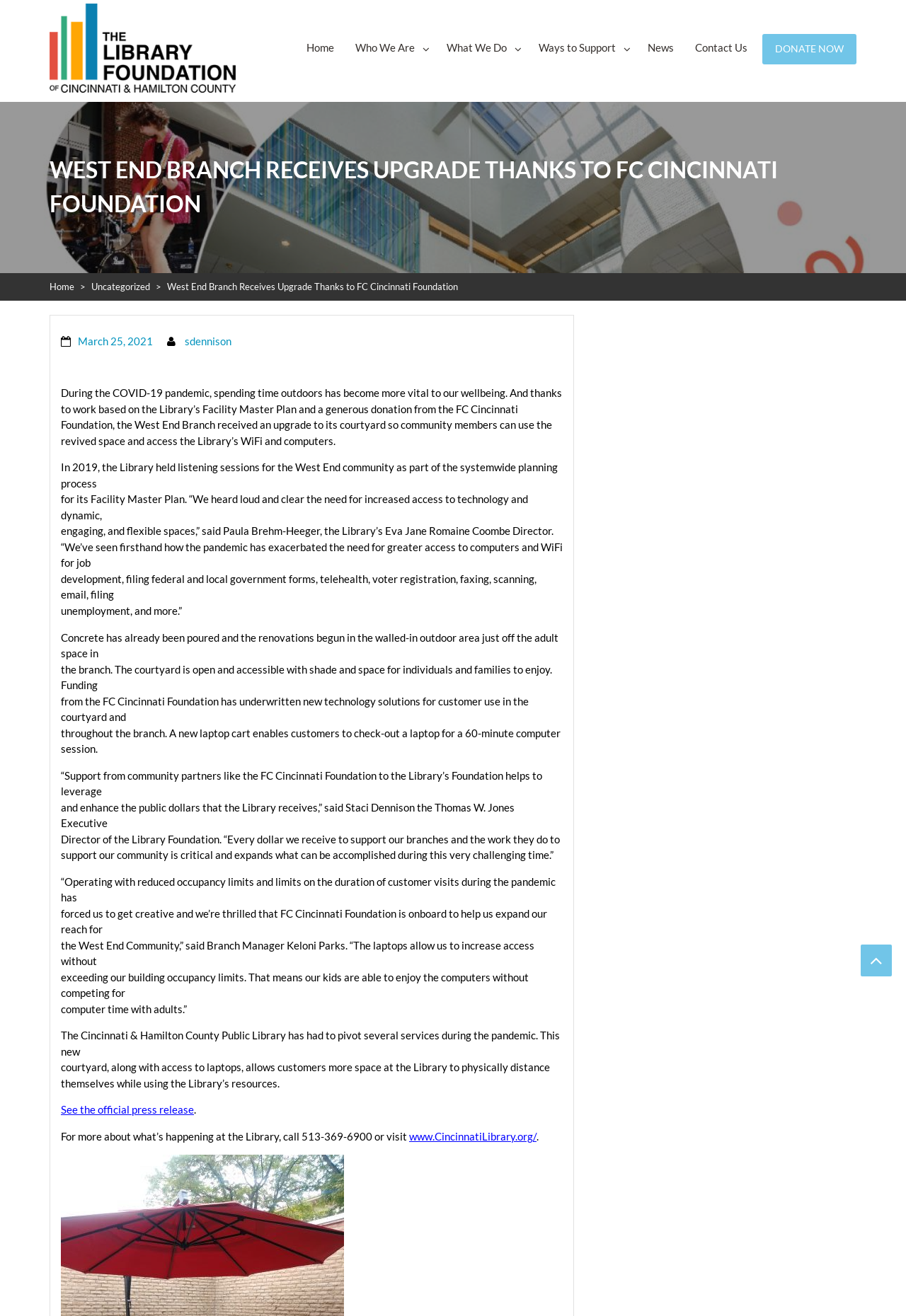What is the purpose of the laptop cart in the West End Branch?
Please look at the screenshot and answer using one word or phrase.

To enable customers to check-out a laptop for a 60-minute computer session